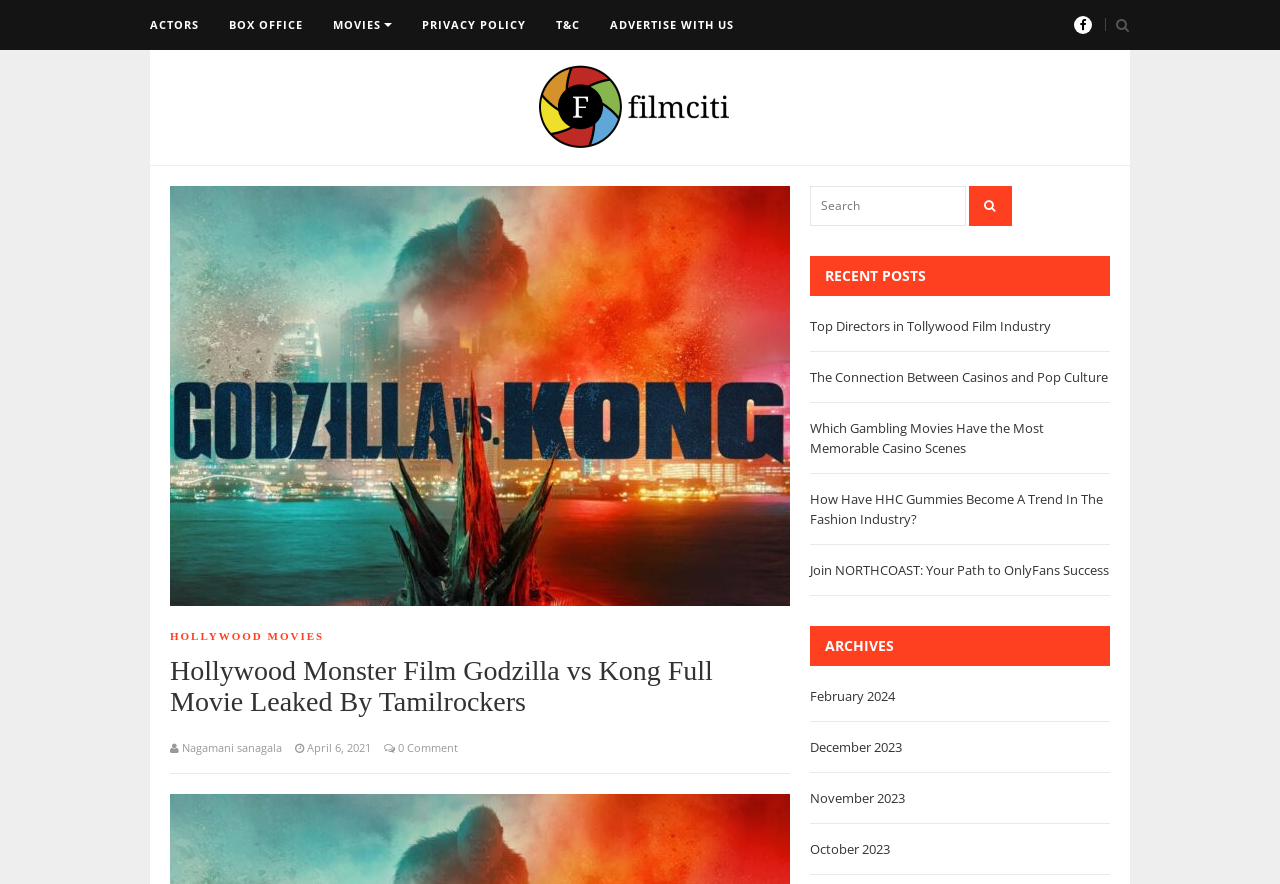Based on the element description: "Advertise With Us", identify the UI element and provide its bounding box coordinates. Use four float numbers between 0 and 1, [left, top, right, bottom].

[0.477, 0.0, 0.573, 0.057]